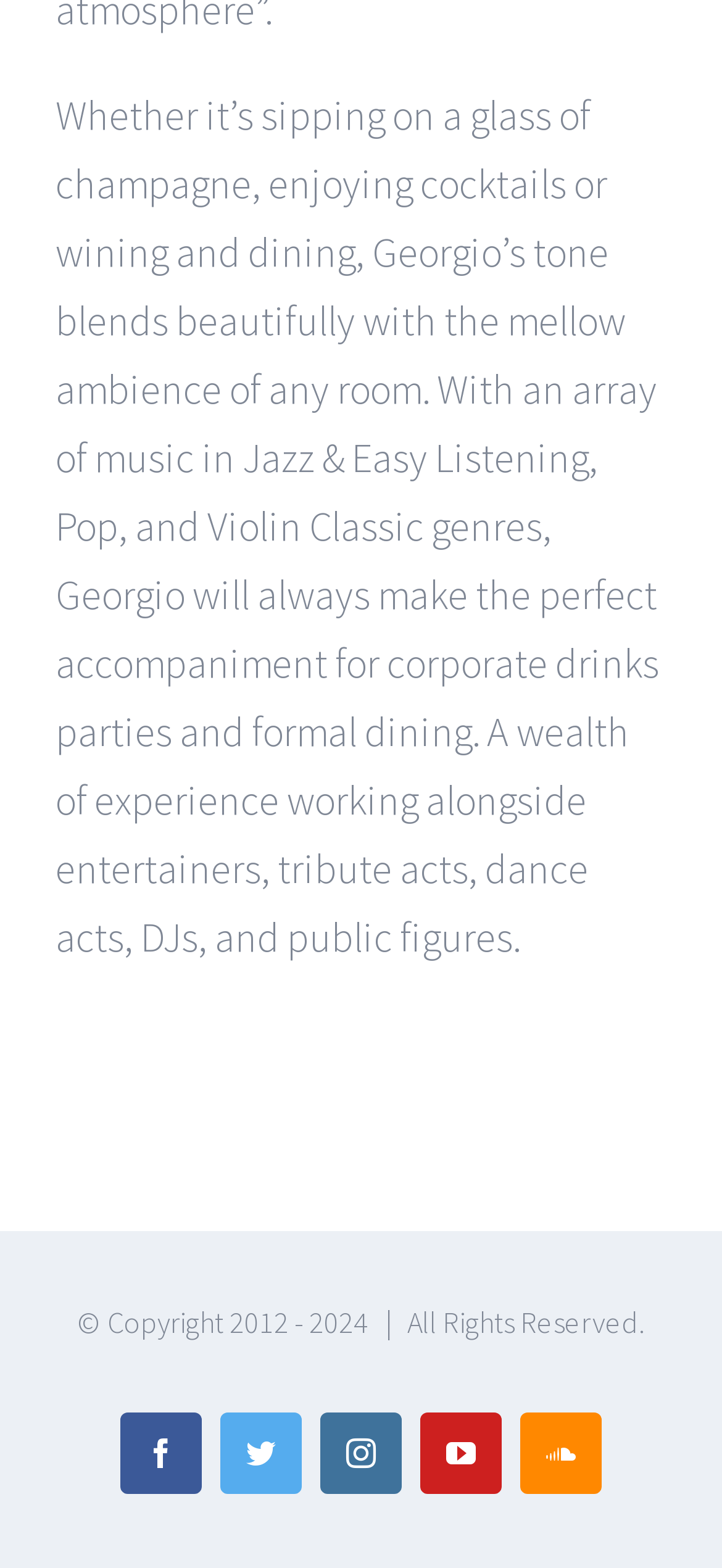Please answer the following question using a single word or phrase: 
What is the copyright year range?

2012 - 2024